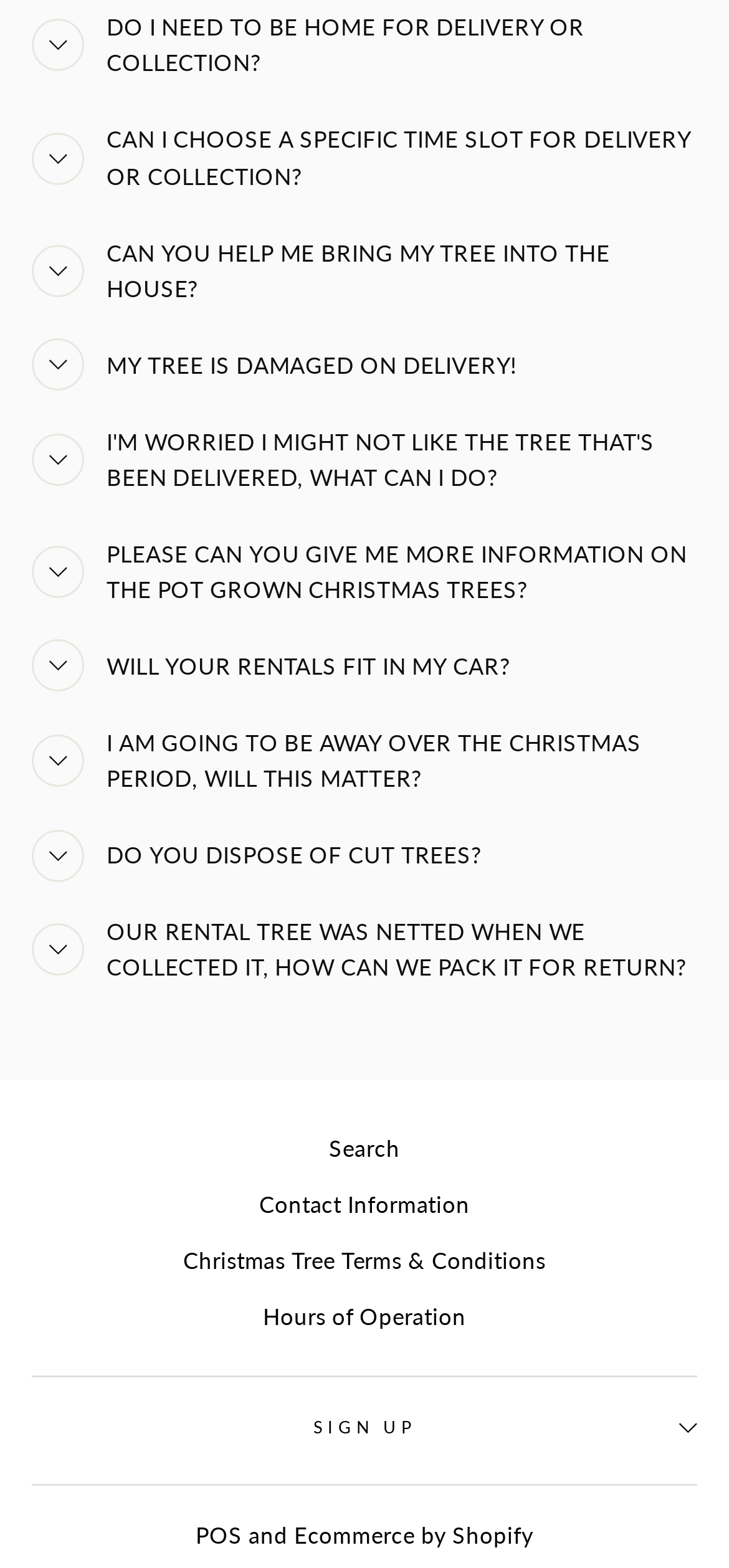Find the bounding box coordinates for the element described here: "Search".

[0.452, 0.716, 0.548, 0.748]